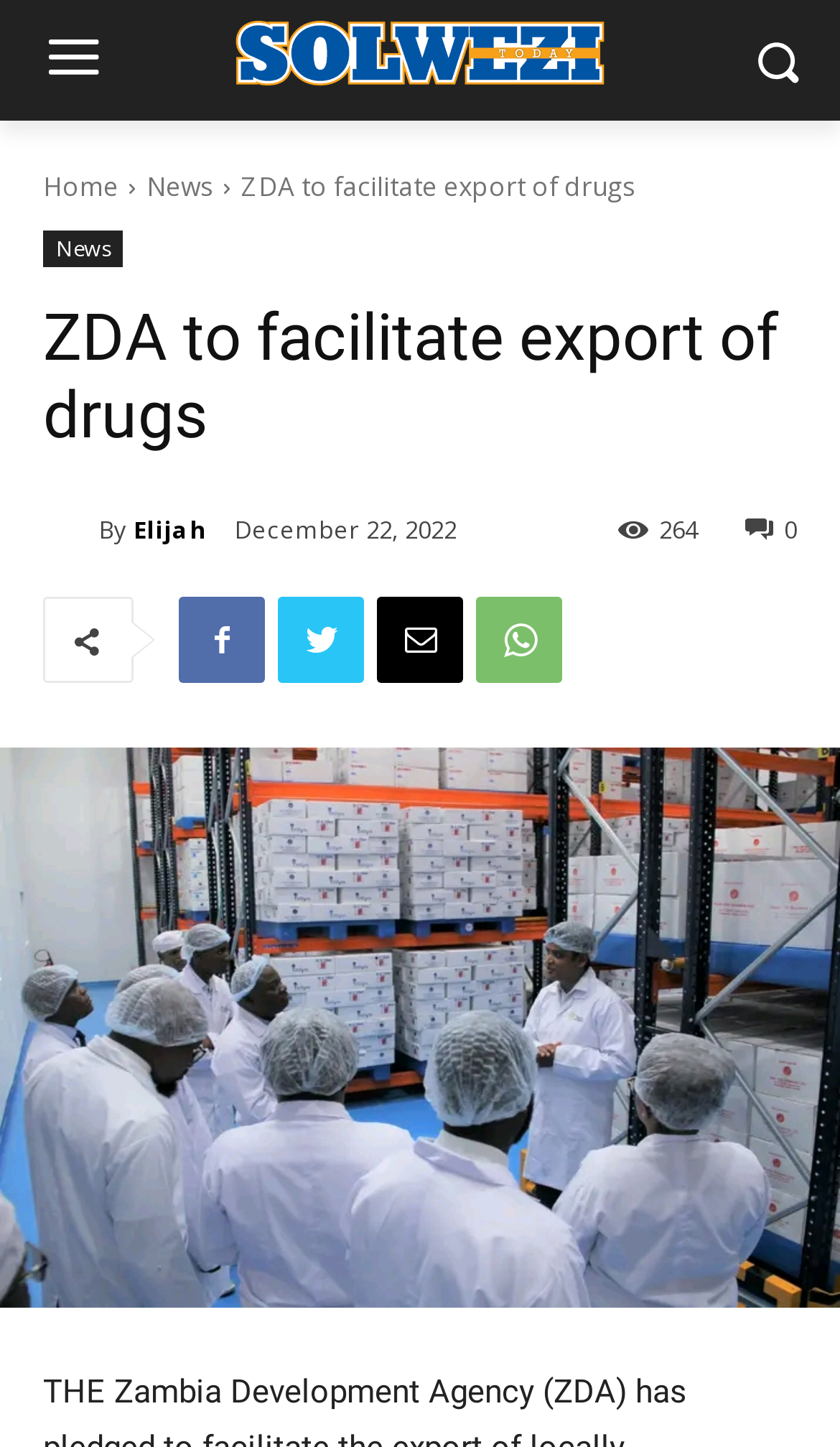Determine the bounding box coordinates of the clickable element necessary to fulfill the instruction: "view more articles". Provide the coordinates as four float numbers within the 0 to 1 range, i.e., [left, top, right, bottom].

[0.0, 0.517, 1.0, 0.904]